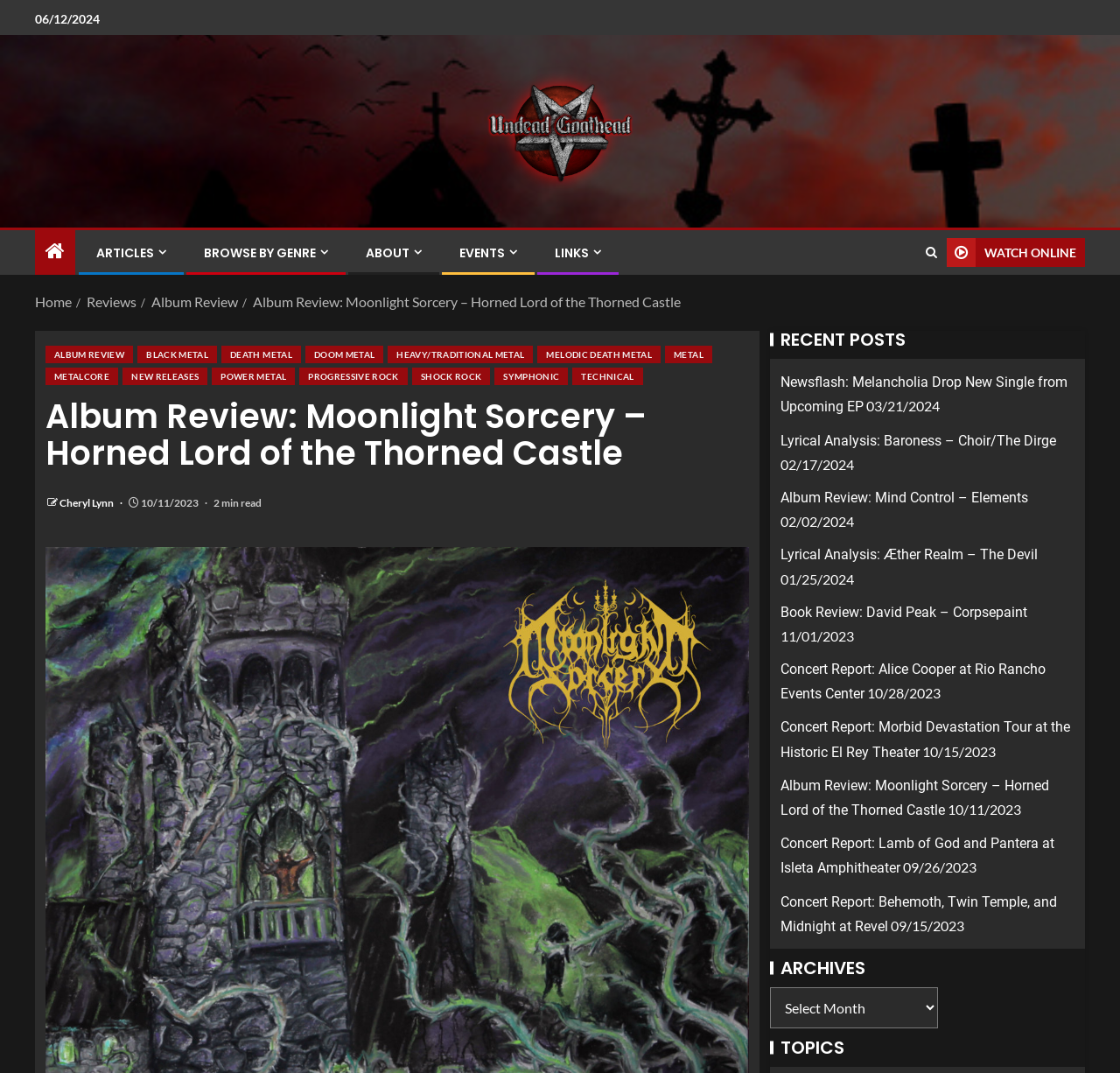Please specify the bounding box coordinates of the region to click in order to perform the following instruction: "Select a topic from the dropdown menu".

[0.688, 0.92, 0.838, 0.958]